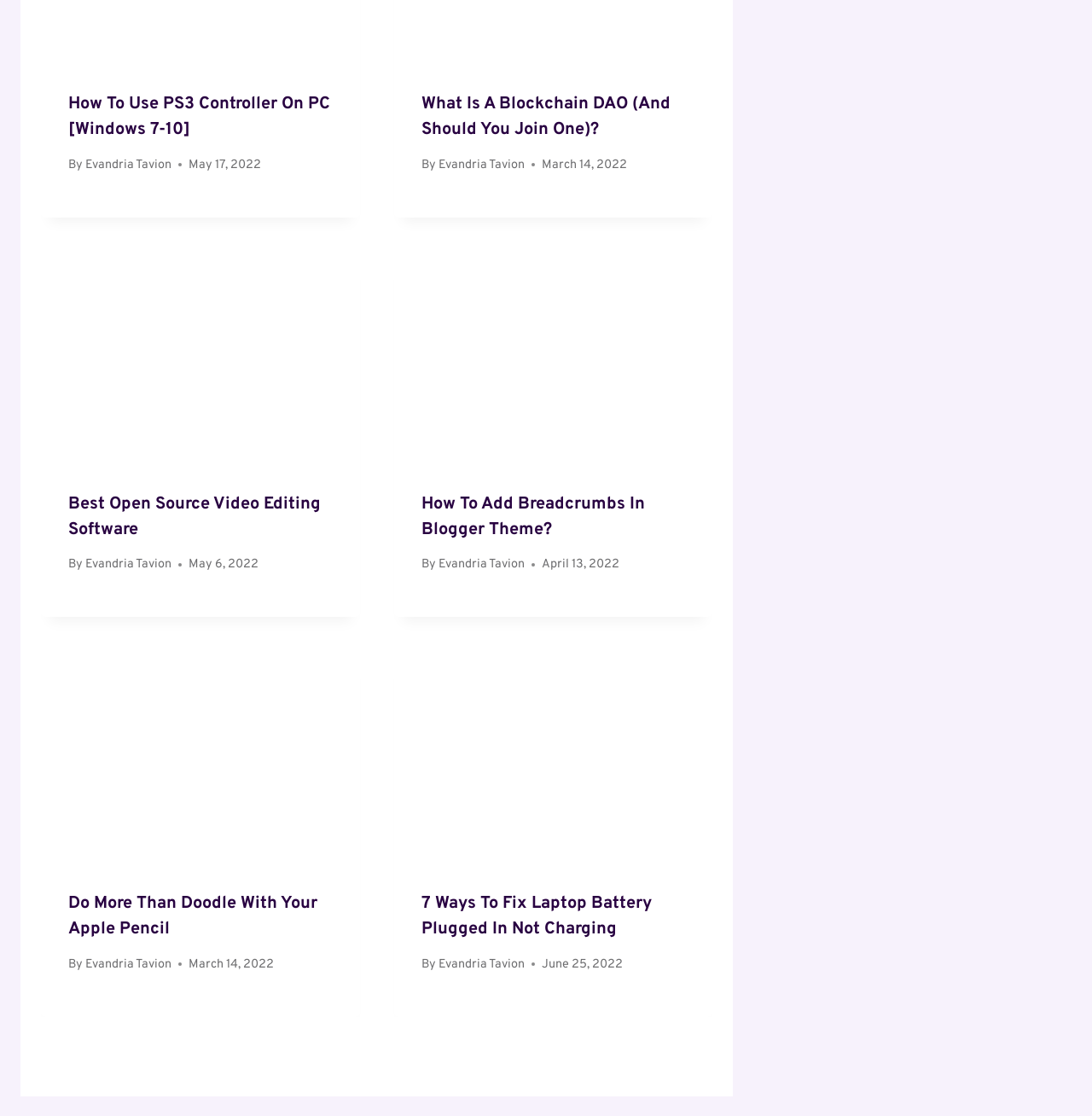Determine the bounding box coordinates of the clickable area required to perform the following instruction: "Learn how to add breadcrumbs in Blogger theme". The coordinates should be represented as four float numbers between 0 and 1: [left, top, right, bottom].

[0.361, 0.225, 0.652, 0.416]